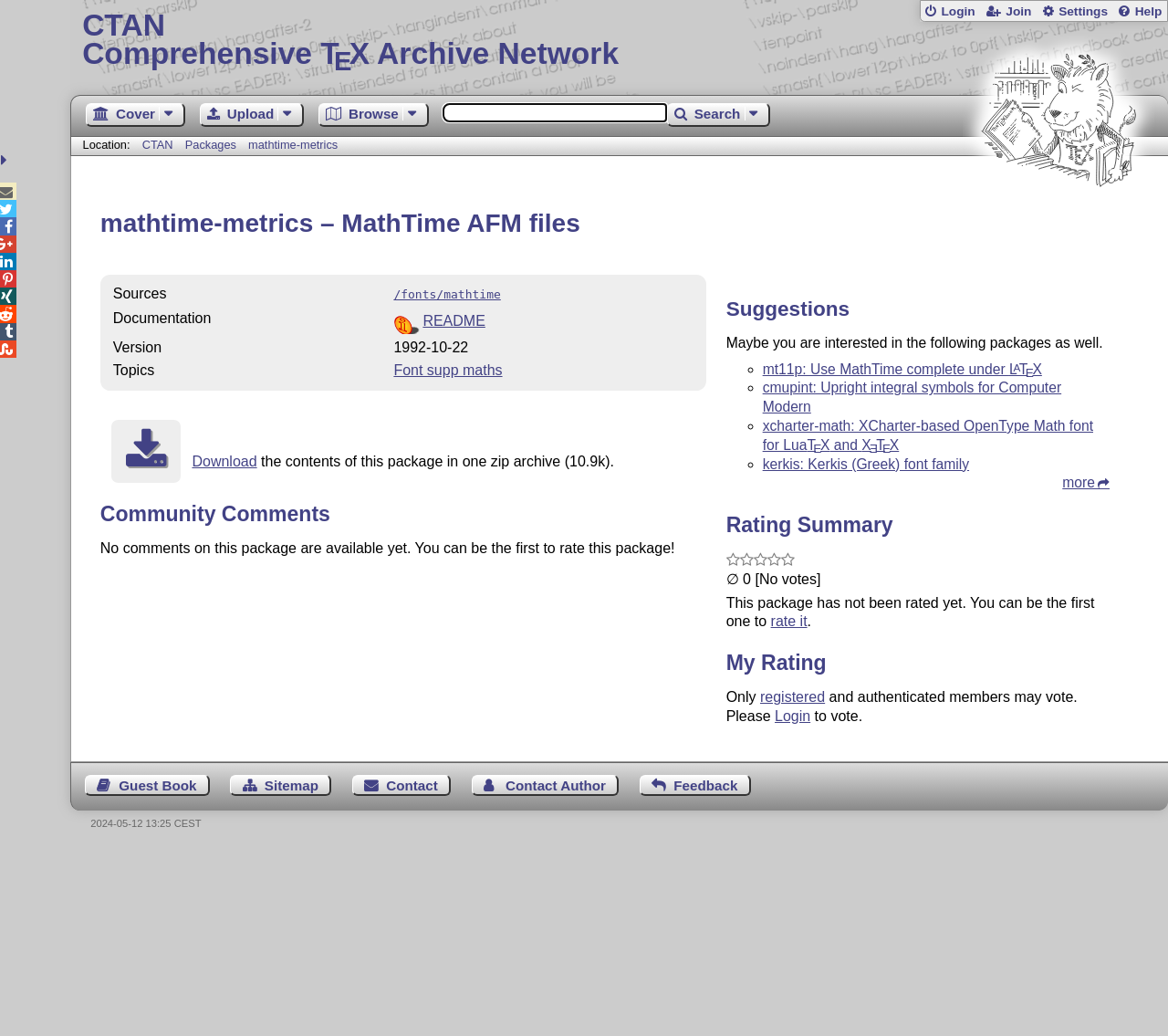Write an exhaustive caption that covers the webpage's main aspects.

The webpage is about the CTAN package "mathtime-metrics" which provides MathTime AFM files. At the top, there are several links, including "CTAN Comprehensive T E X Archive Network", "Login", "Join", "Settings", and "Help". Below these links, there is a search bar and a series of links, including "Cover", "Upload", "Browse", and "Search".

On the left side, there is a navigation menu with links to "Location:", "CTAN", "Packages", and the current package "mathtime-metrics". The main content area is divided into several sections. The first section displays the package name and description. Below this, there is a table with information about the package, including sources, documentation, version, and topics.

The next section allows users to download the package in a zip archive. Below this, there is a section for community comments, which is currently empty. The following section suggests other related packages, including "mt11p", "cmupint", "xcharter-math", and "kerkis". There is also a link to view more suggestions.

The webpage also displays a rating summary, which shows that the package has not been rated yet. Users can rate the package by logging in and voting. The final sections of the webpage include links to the guest book, sitemap, contact information, and feedback. At the bottom, there is a copyright notice with the date "2024-05-12 13:25 CEST".